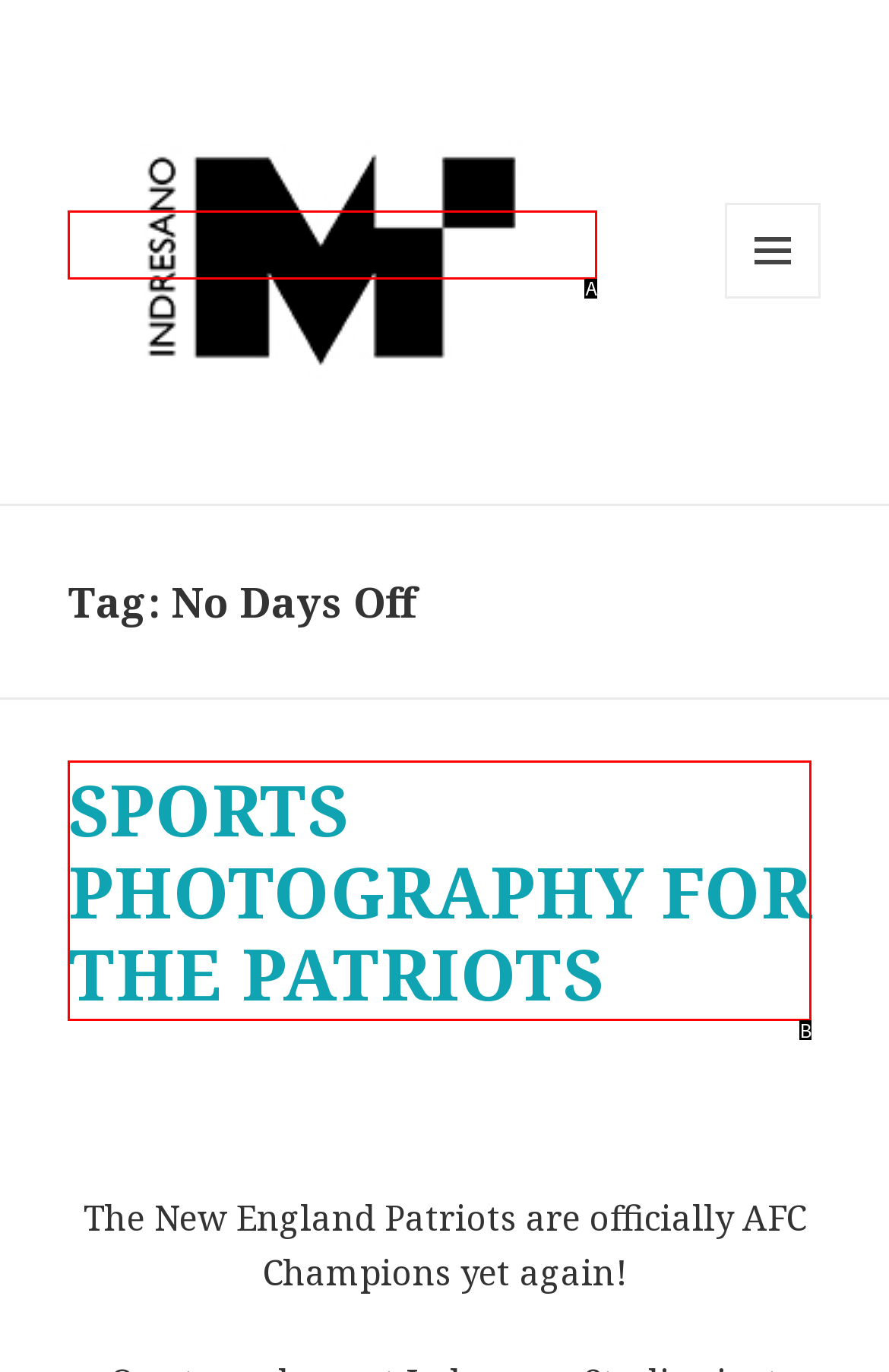Match the following description to a UI element: name="SearchString" placeholder="Search by keyword"
Provide the letter of the matching option directly.

None